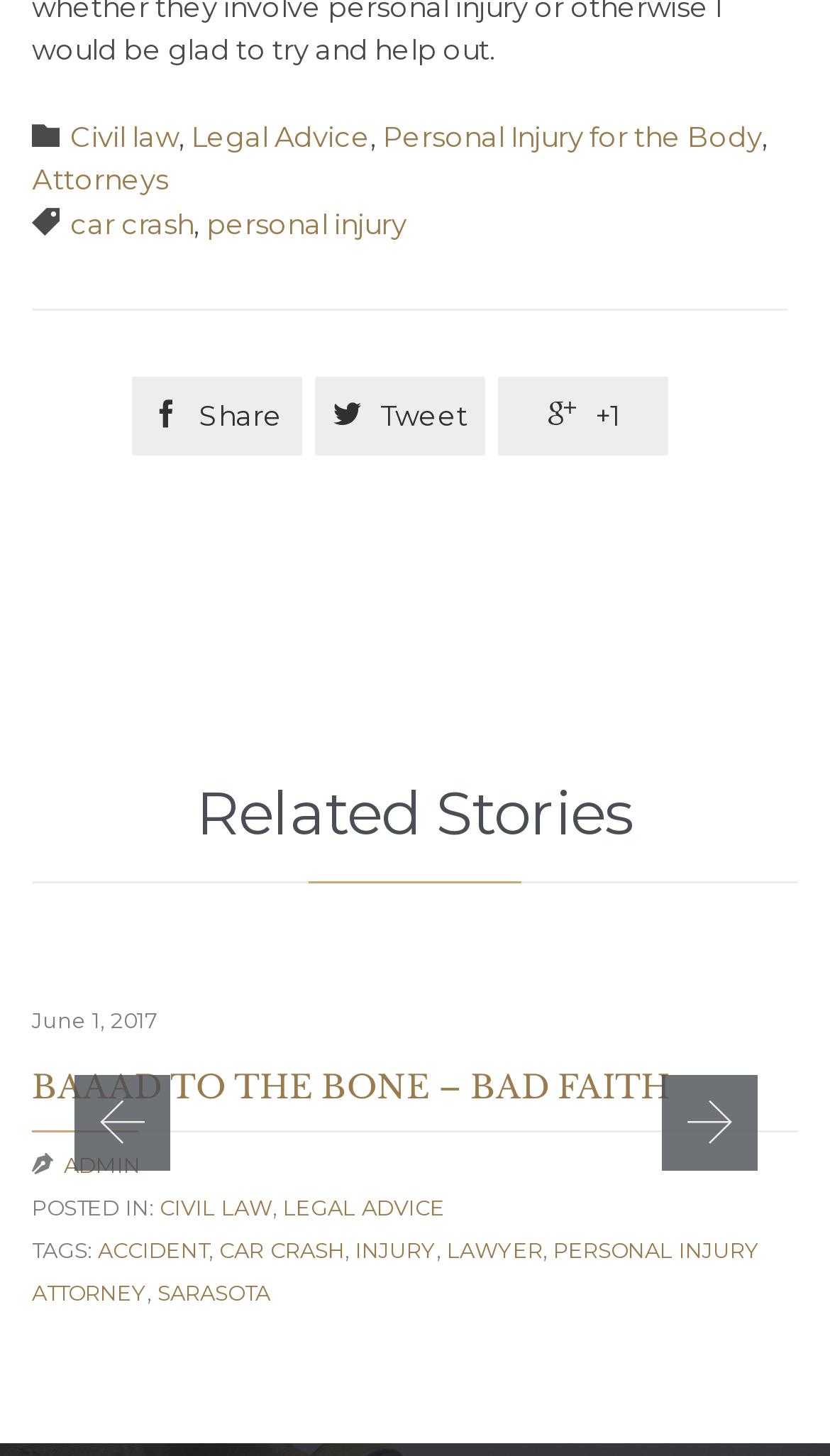Please identify the bounding box coordinates of the clickable area that will allow you to execute the instruction: "Click on BAAAD TO THE BONE – BAD FAITH".

[0.038, 0.732, 0.808, 0.76]